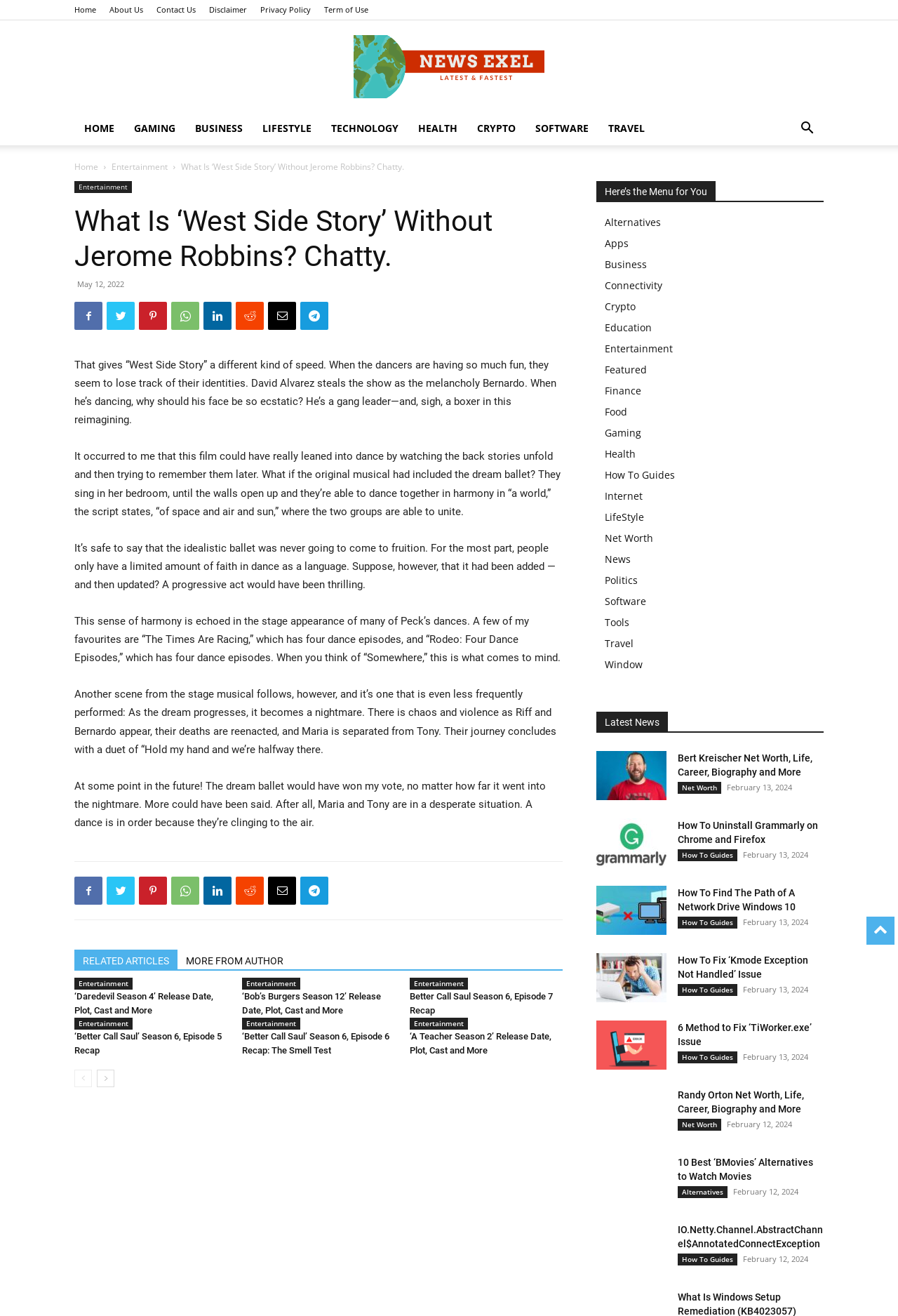What is the name of the website?
Please answer the question with a detailed and comprehensive explanation.

The name of the website can be found in the link 'NewsExel.Com' which is present at the top of the webpage, indicating that it is the website's name.